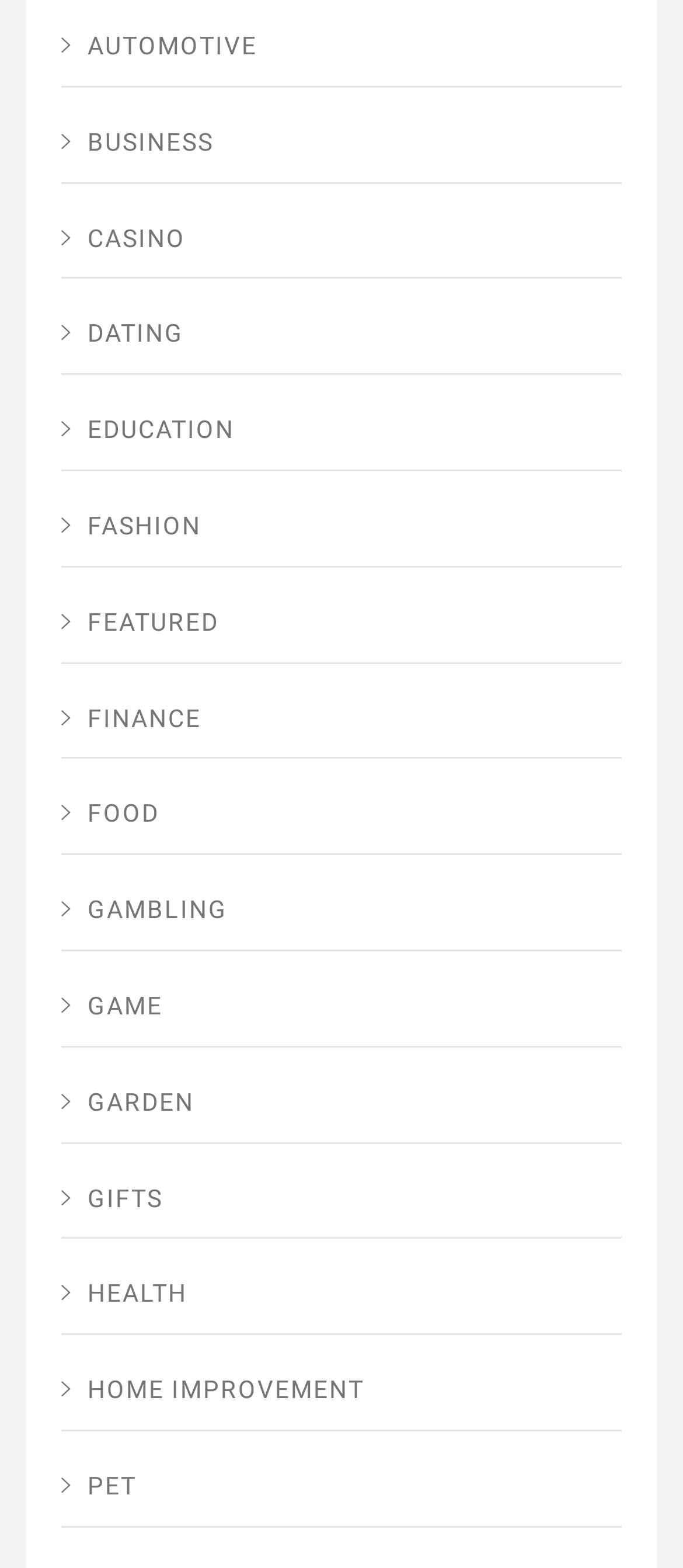Please locate the bounding box coordinates of the element's region that needs to be clicked to follow the instruction: "View the image of 'The Lord of the Rings: Gollum dev pulling out of creating…'". The bounding box coordinates should be provided as four float numbers between 0 and 1, i.e., [left, top, right, bottom].

None